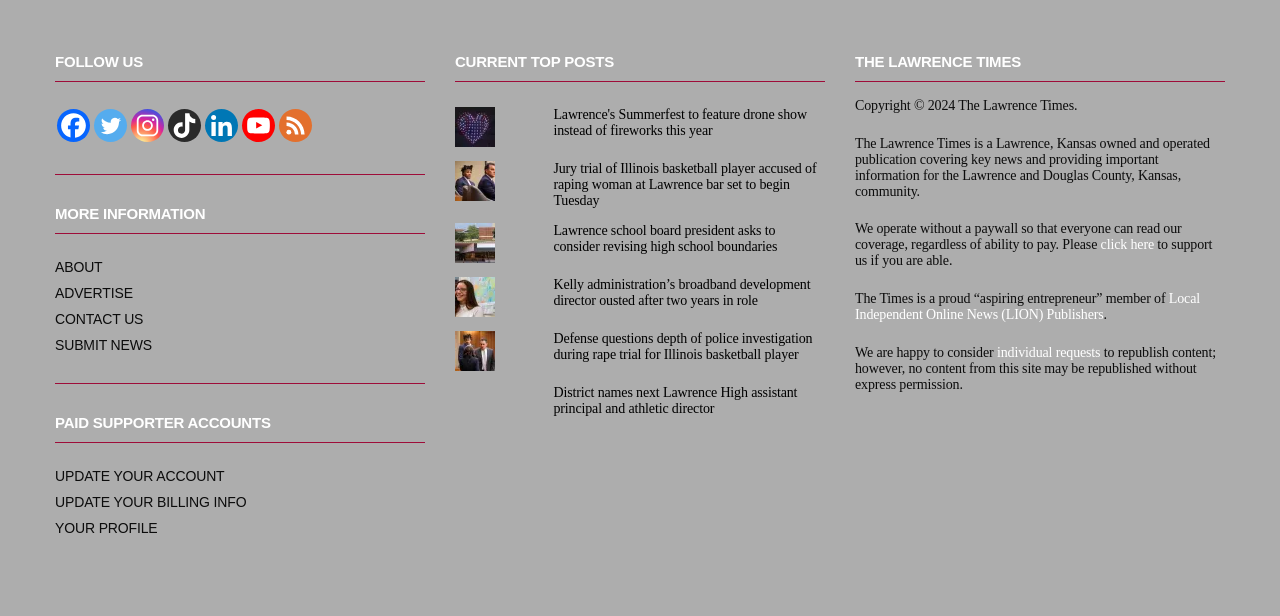Based on the provided description, "Update your billing info", find the bounding box of the corresponding UI element in the screenshot.

[0.043, 0.801, 0.332, 0.827]